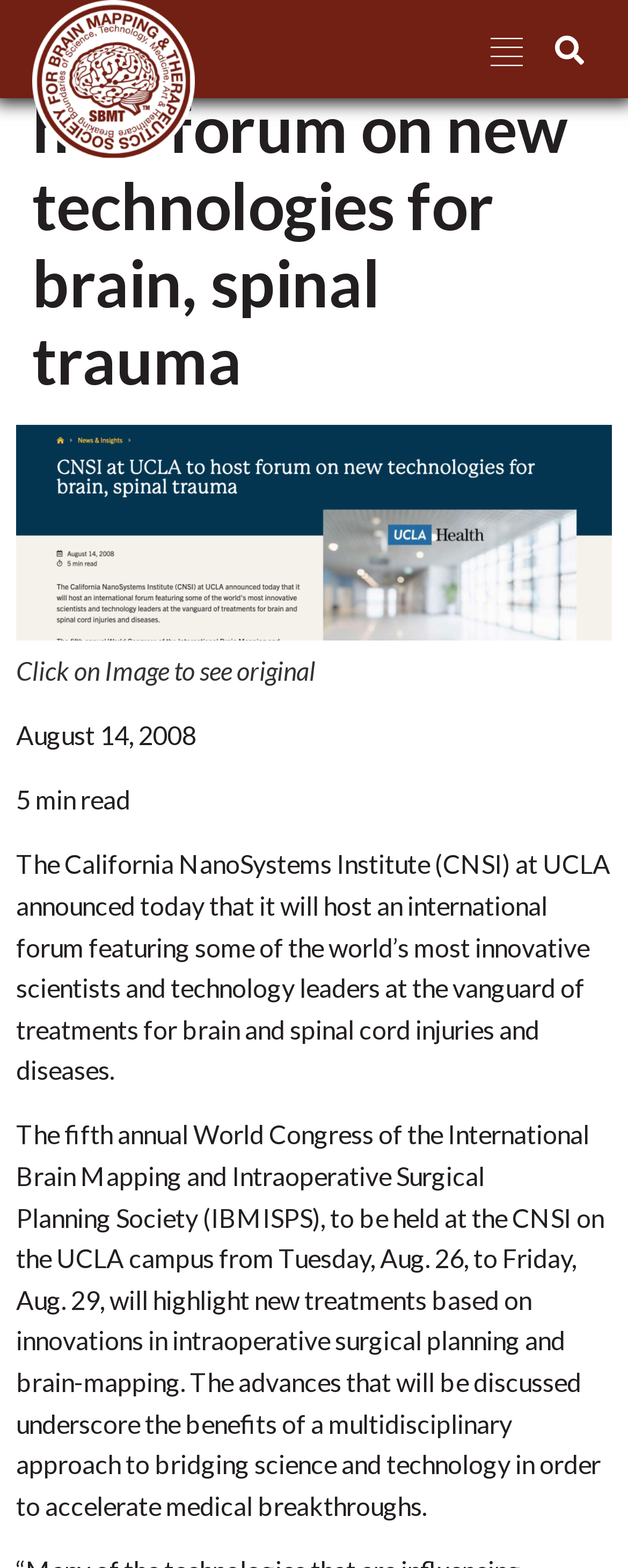What is the location of the event?
Refer to the image and provide a concise answer in one word or phrase.

UCLA campus